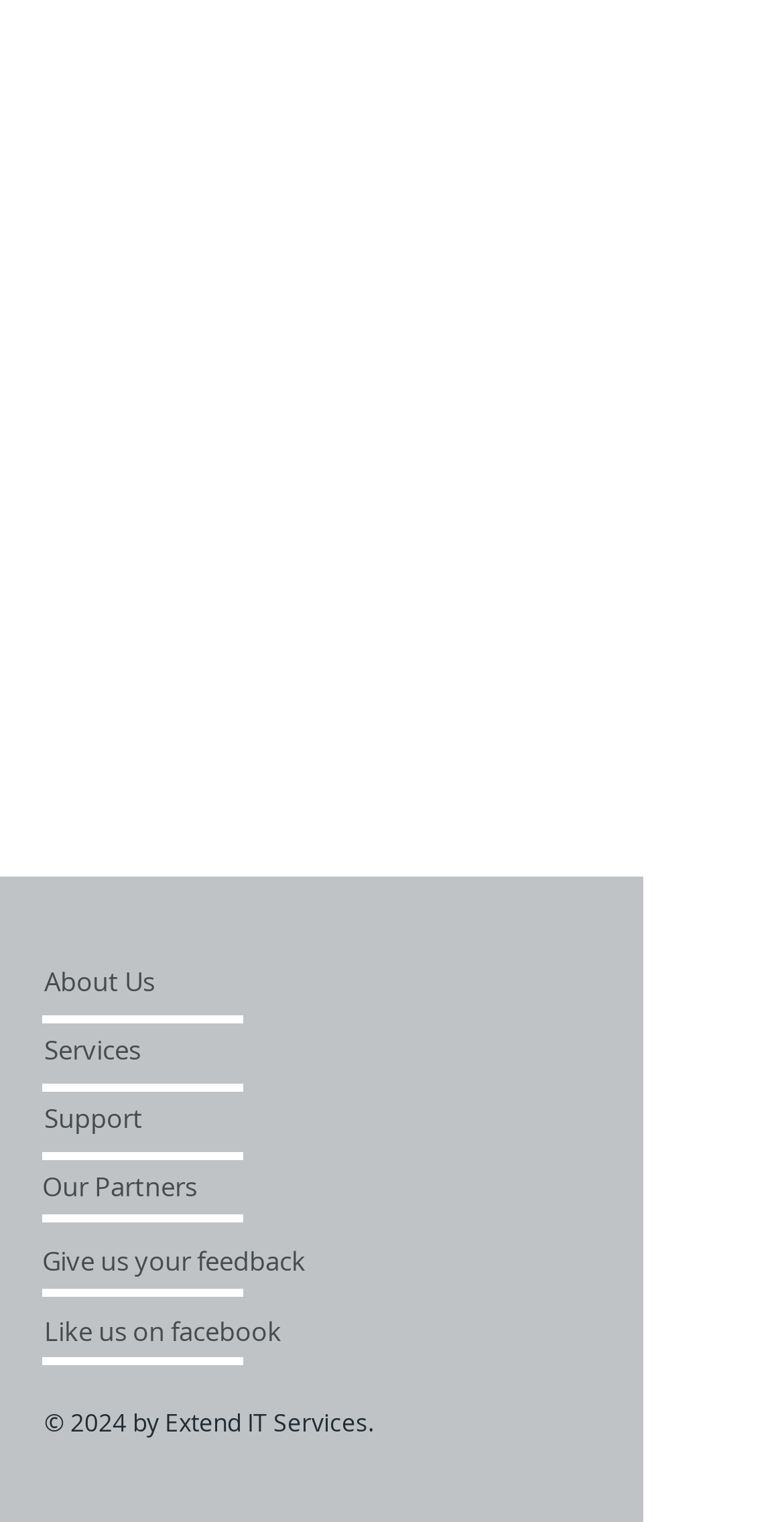Can you look at the image and give a comprehensive answer to the question:
What is the name of the company?

I found the company name in the copyright information at the bottom of the webpage, which states '© 2024 by Extend IT Services.'.